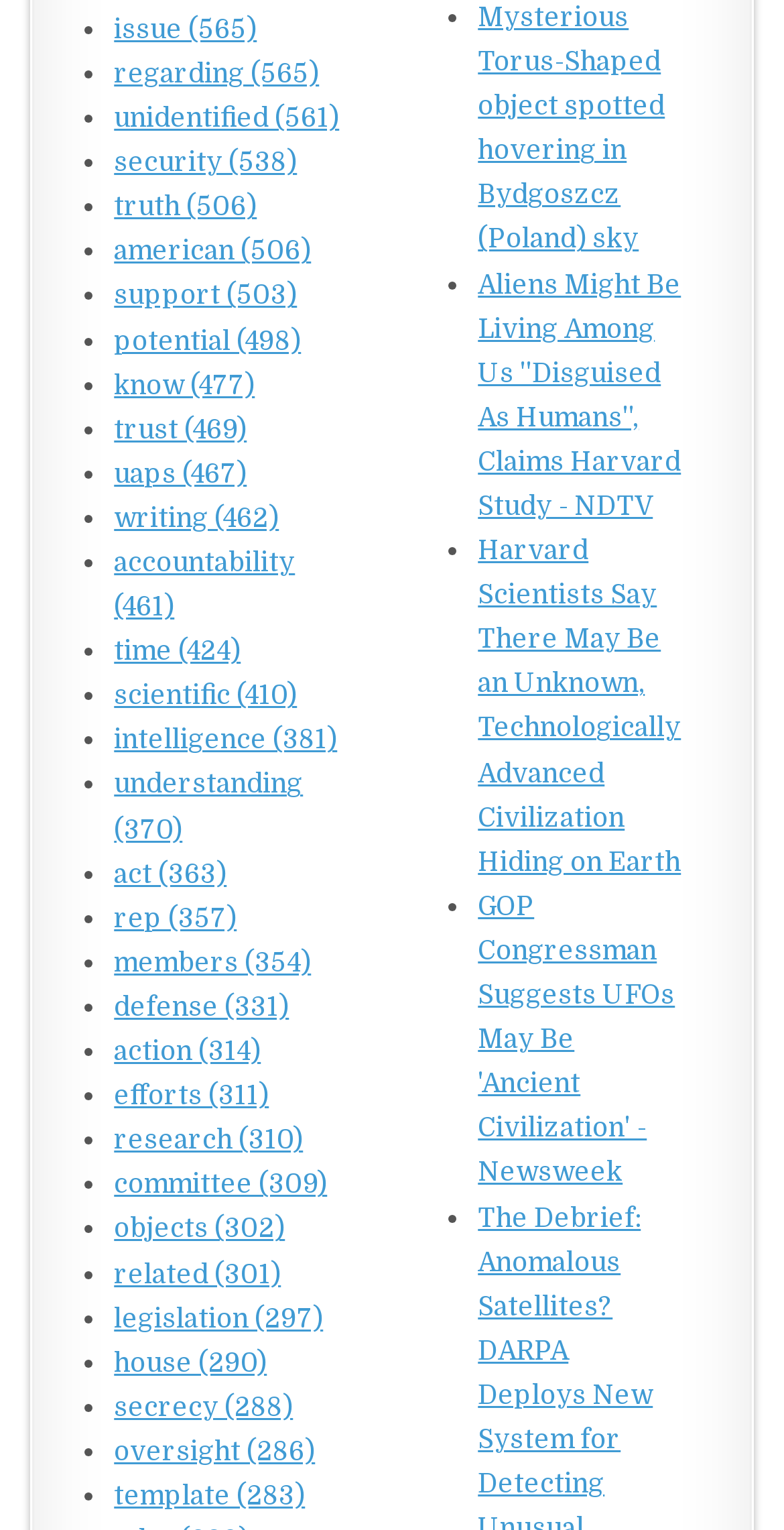Identify the bounding box coordinates of the clickable section necessary to follow the following instruction: "click on 'issue (565)'". The coordinates should be presented as four float numbers from 0 to 1, i.e., [left, top, right, bottom].

[0.146, 0.009, 0.328, 0.029]